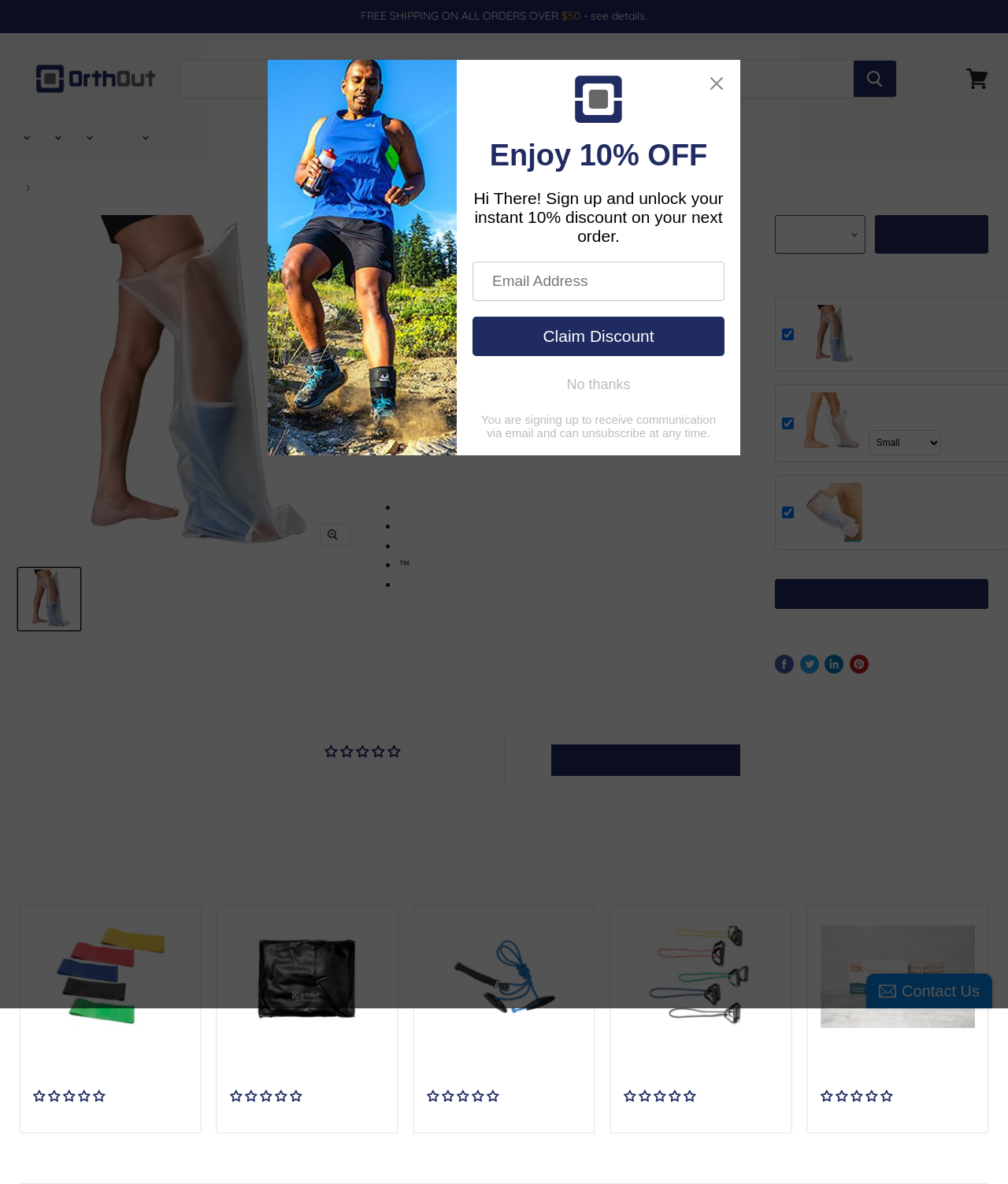Please provide a comprehensive answer to the question based on the screenshot: What is the purpose of the SkidSafe sole?

I found this information by reading the text under the 'Features and Benefits' heading, which describes the SkidSafe sole as an added safety feature that provides unparalleled traction on wet or slippery surfaces.